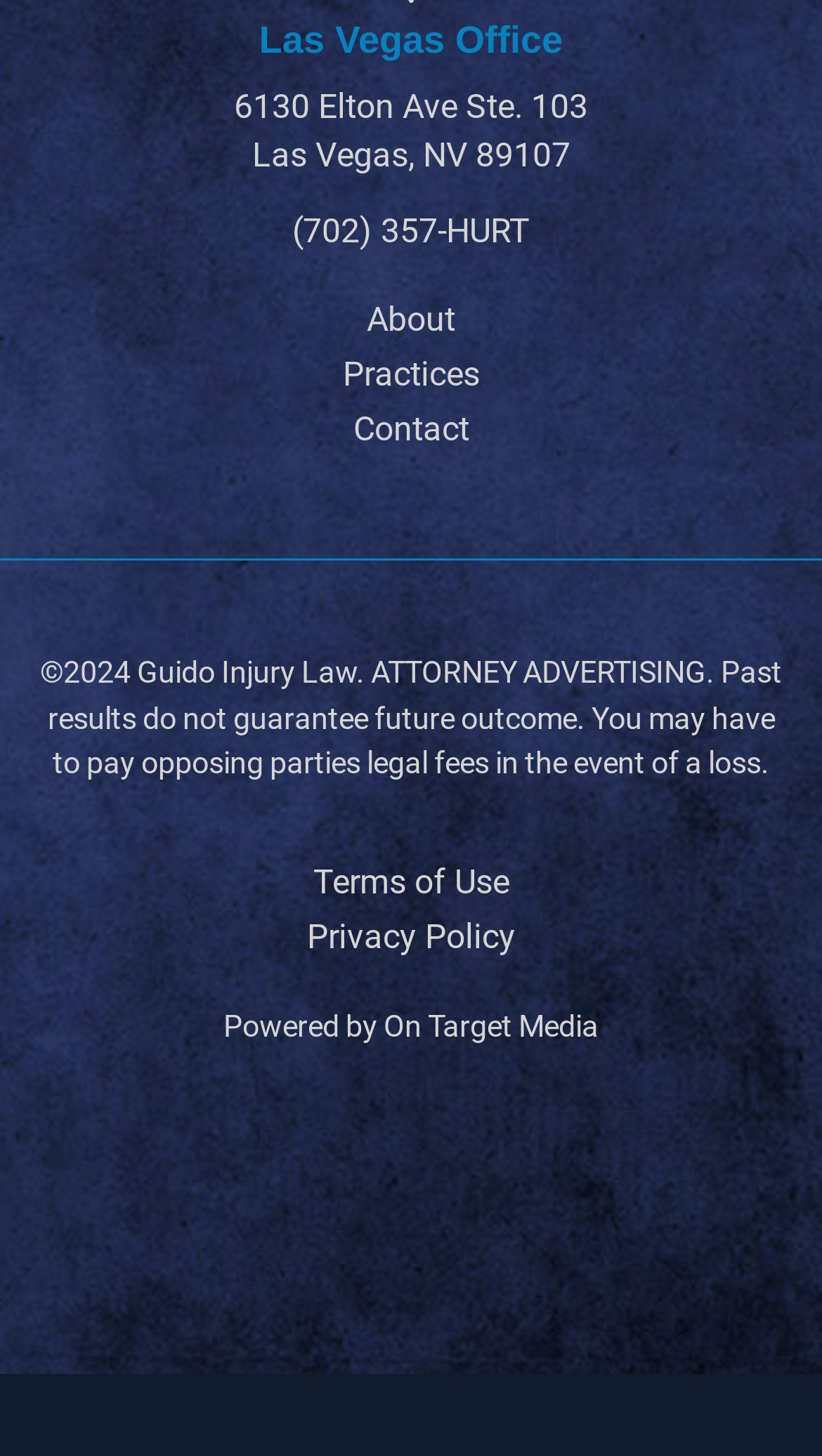Could you please study the image and provide a detailed answer to the question:
What is the phone number of the office?

I found the phone number by looking at the link element with the text '(702) 357-HURT' which is located below the address of the Las Vegas office.